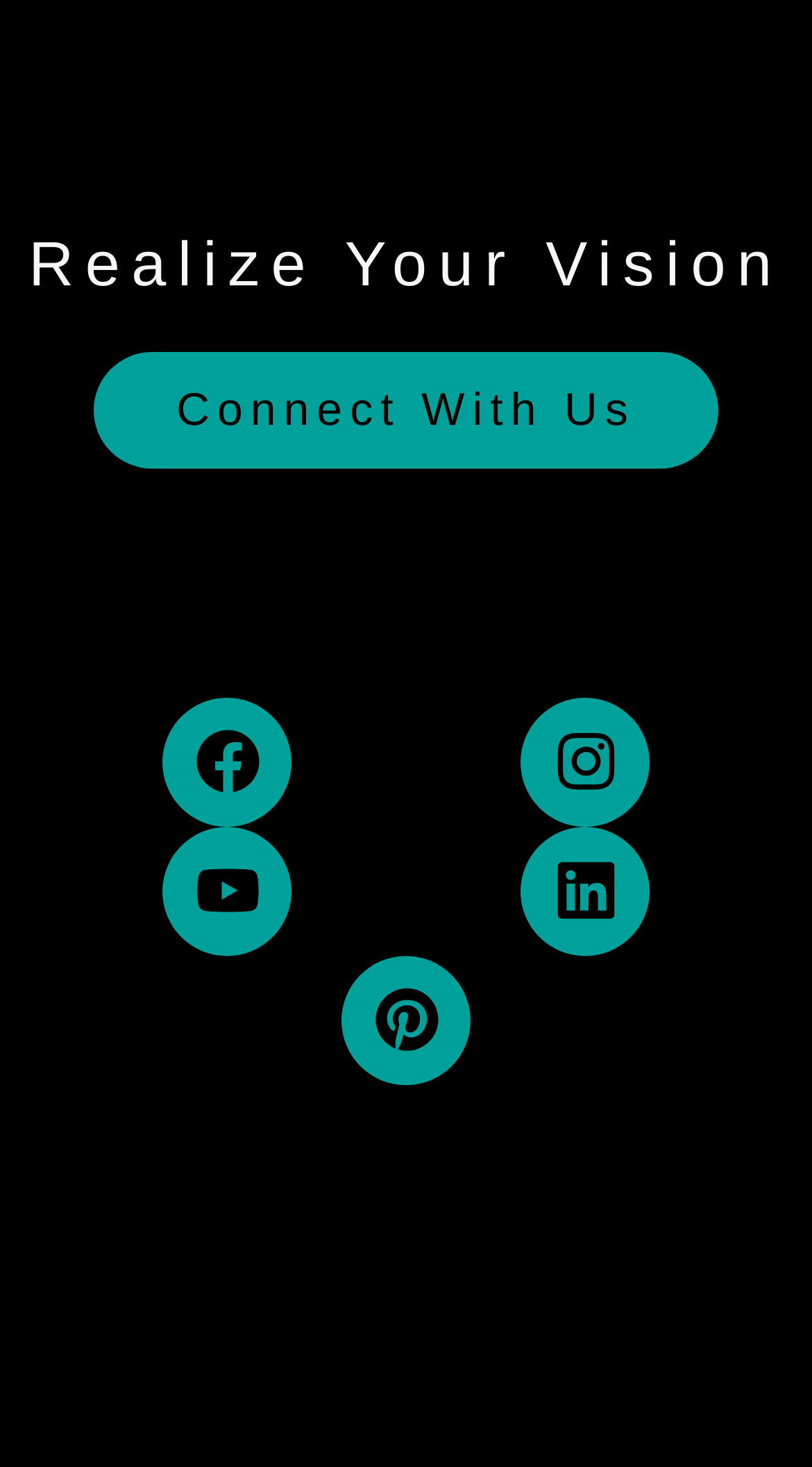Identify the bounding box coordinates for the UI element described as follows: Pinterest. Use the format (top-left x, top-left y, bottom-right x, bottom-right y) and ensure all values are floating point numbers between 0 and 1.

[0.421, 0.651, 0.579, 0.739]